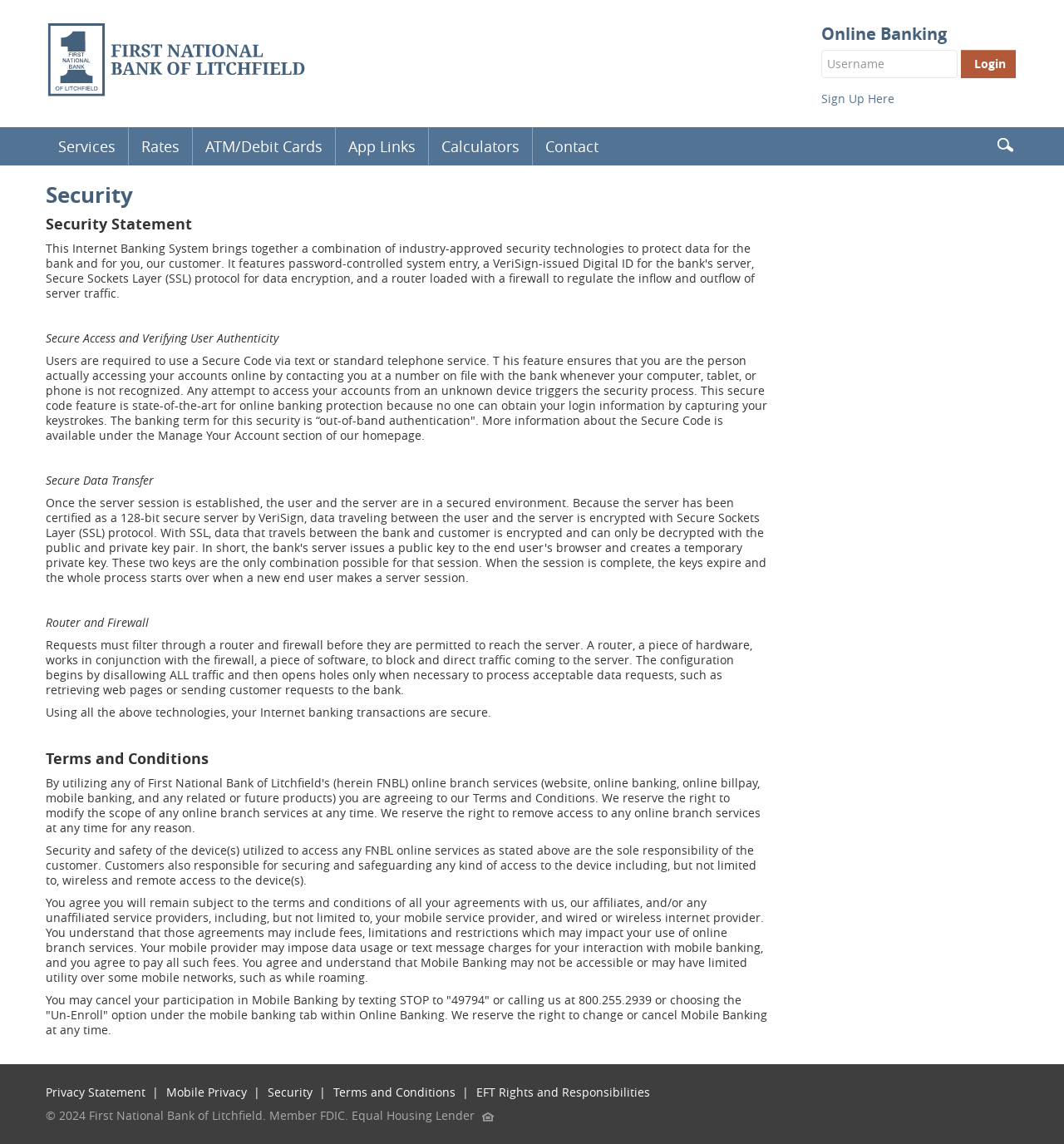What is the name of the bank?
Using the image as a reference, answer with just one word or a short phrase.

First National Bank of Litchfield